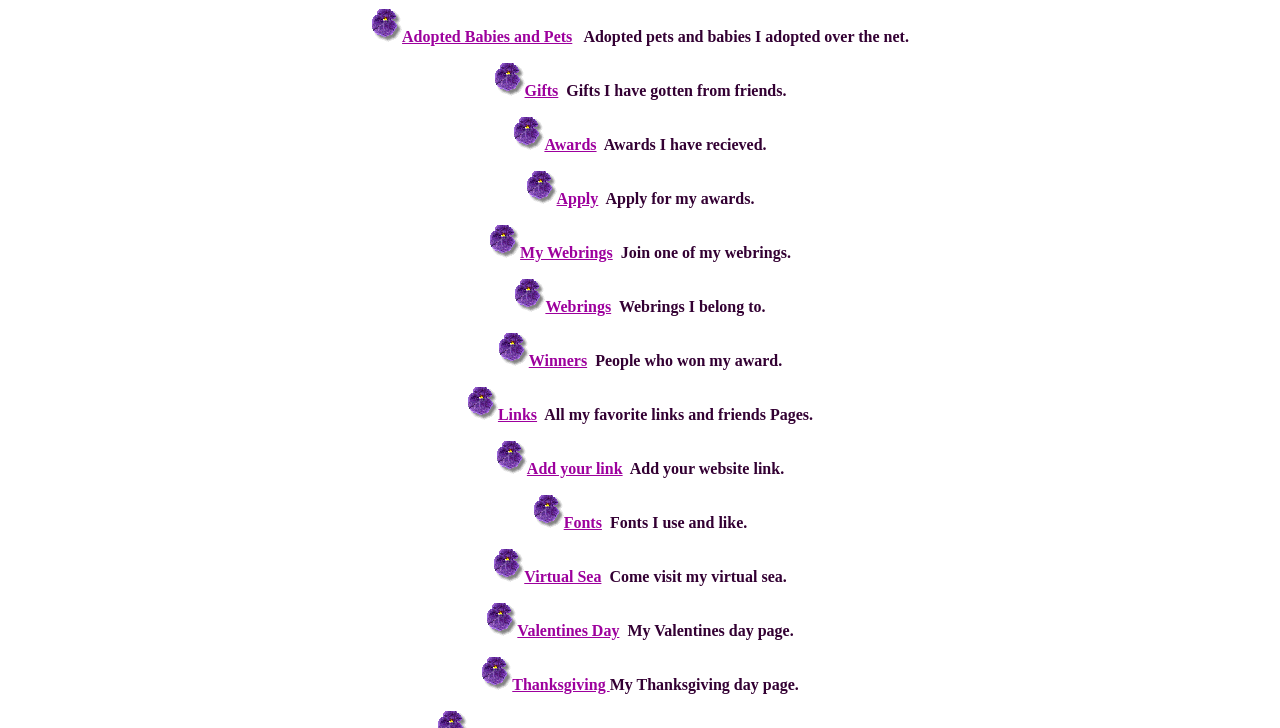Find the bounding box coordinates of the clickable element required to execute the following instruction: "View adopted pets and babies". Provide the coordinates as four float numbers between 0 and 1, i.e., [left, top, right, bottom].

[0.314, 0.038, 0.447, 0.062]